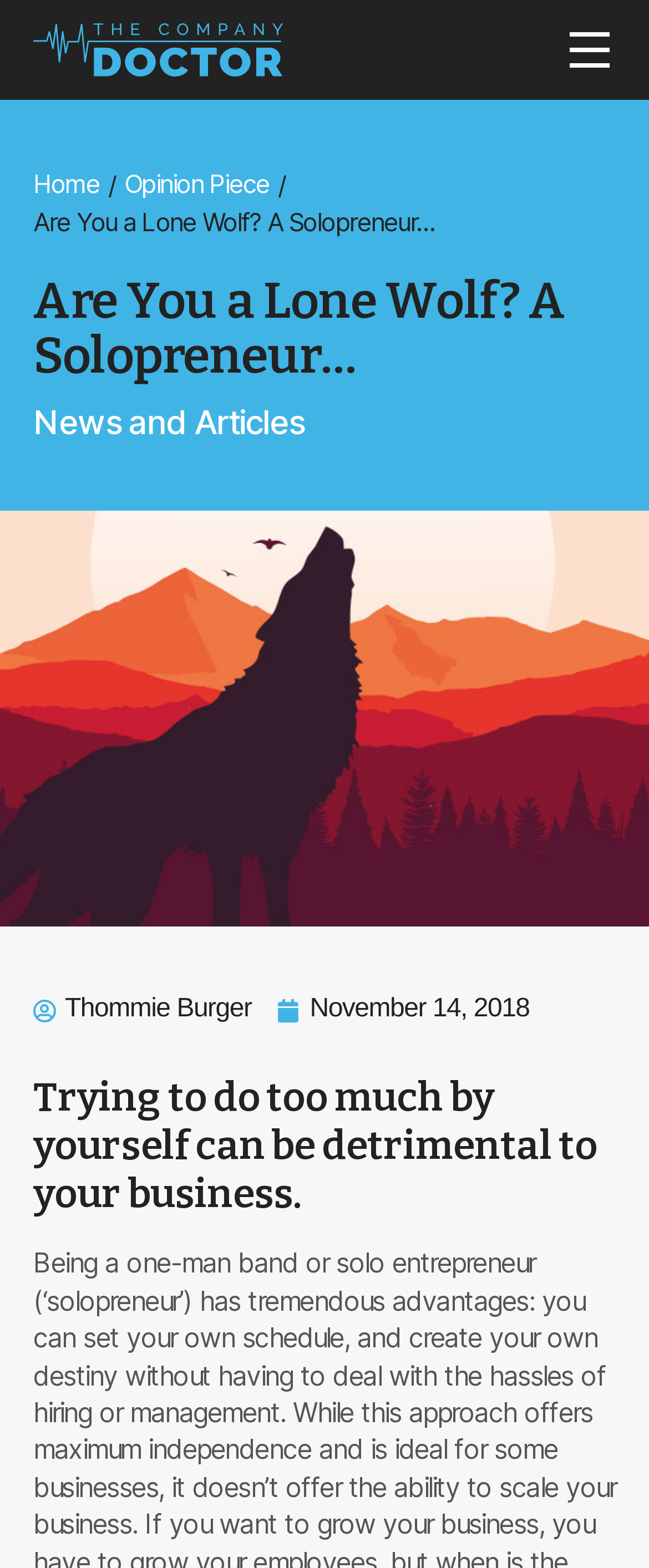Please find the bounding box coordinates for the clickable element needed to perform this instruction: "go to home page".

[0.051, 0.106, 0.154, 0.128]